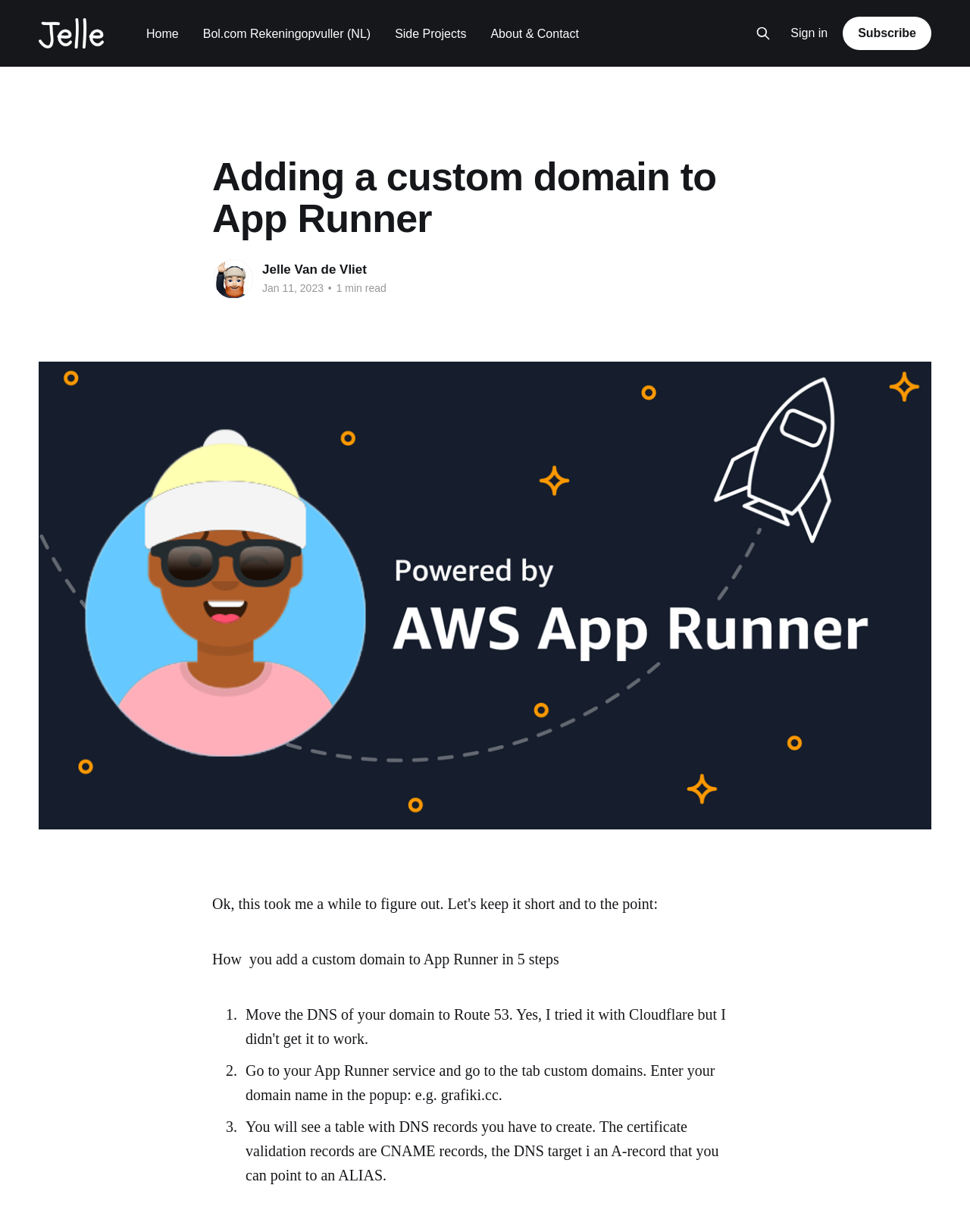Find and specify the bounding box coordinates that correspond to the clickable region for the instruction: "Click on the author's name 'Jelle Van de Vliet'".

[0.04, 0.015, 0.107, 0.039]